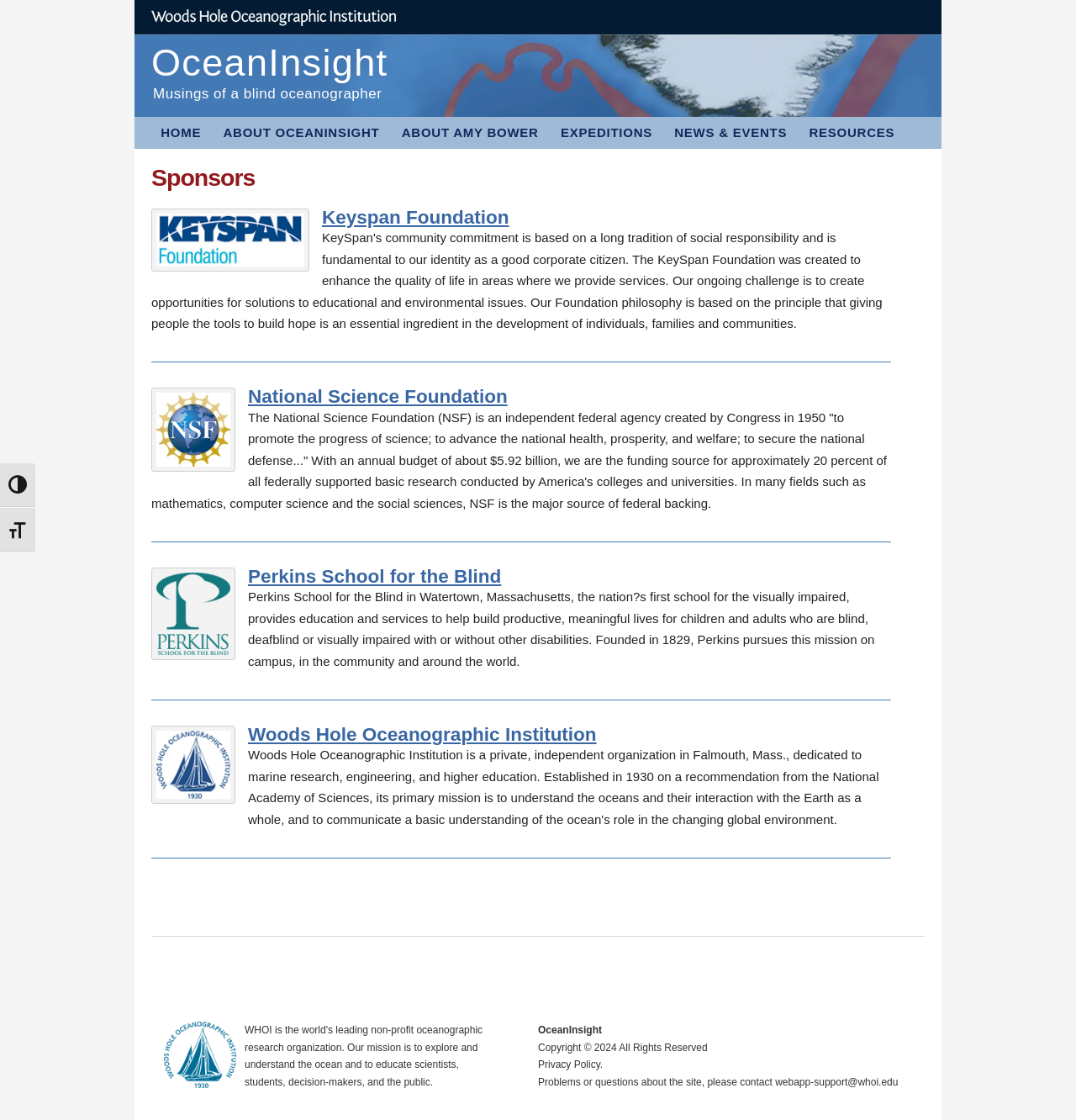Find the bounding box of the UI element described as follows: "Expeditions".

[0.512, 0.104, 0.615, 0.132]